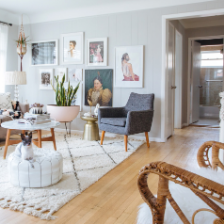Explain what is happening in the image with elaborate details.

The image showcases a beautifully styled living room, featuring a blend of modern and cozy elements. The space is adorned with a light gray wall that provides a serene backdrop for an array of framed artwork, adding a personal touch to the decor. A plush, round ottoman is positioned in the center, accompanied by a stylish coffee table that hosts various decorative items. 

To the left, a plant in a soft pink pot brings a hint of greenery to the room, while a comfortable gray armchair invites relaxation. The overall atmosphere is enhanced by natural light streaming in from an adjacent doorway, leading to another area of the home. The wooden flooring and light color palette contribute to a warm and inviting ambiance, making this living room a perfect blend of style and comfort.